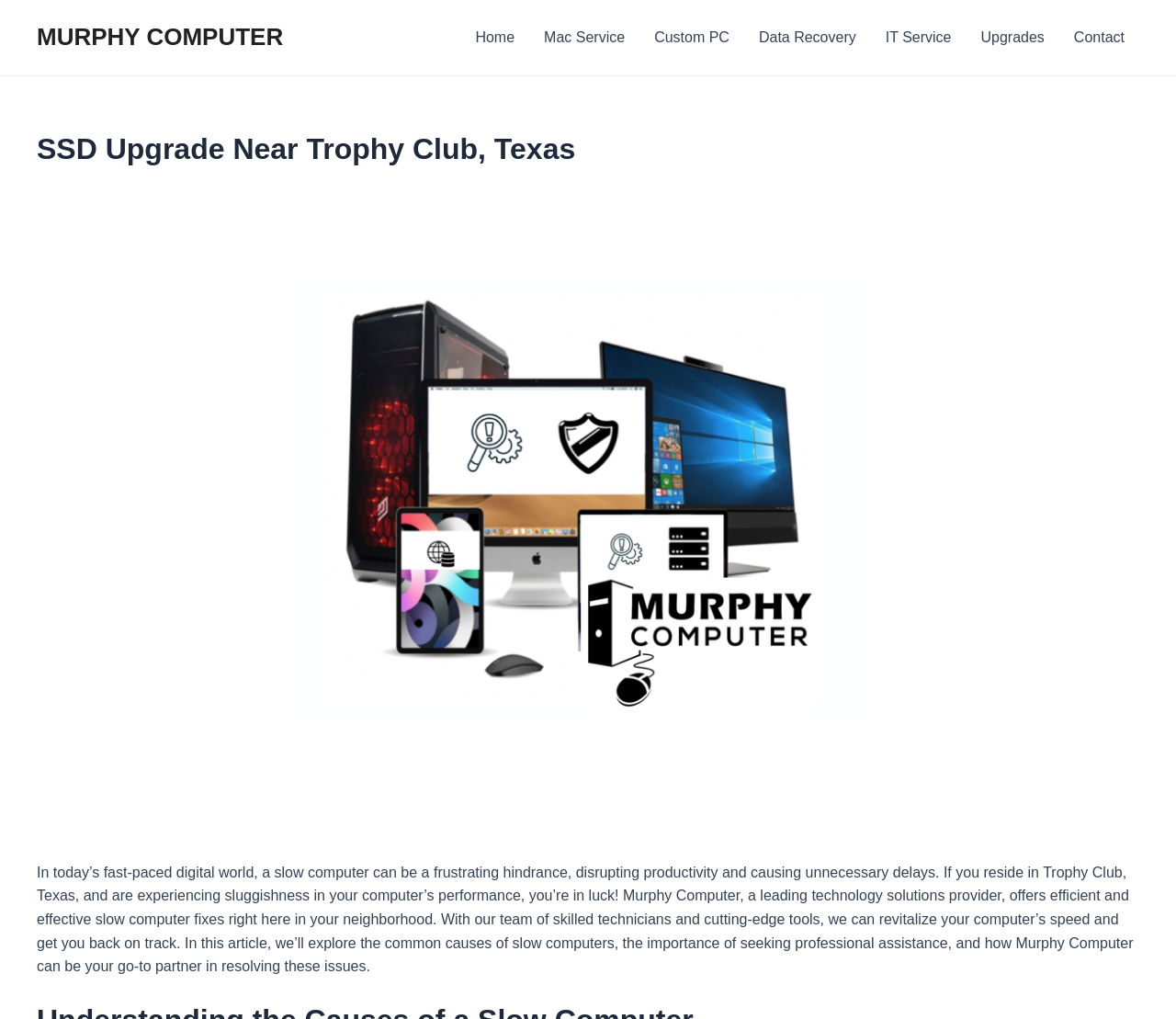Specify the bounding box coordinates of the element's area that should be clicked to execute the given instruction: "Click on the MURPHY COMPUTER link". The coordinates should be four float numbers between 0 and 1, i.e., [left, top, right, bottom].

[0.031, 0.023, 0.241, 0.05]